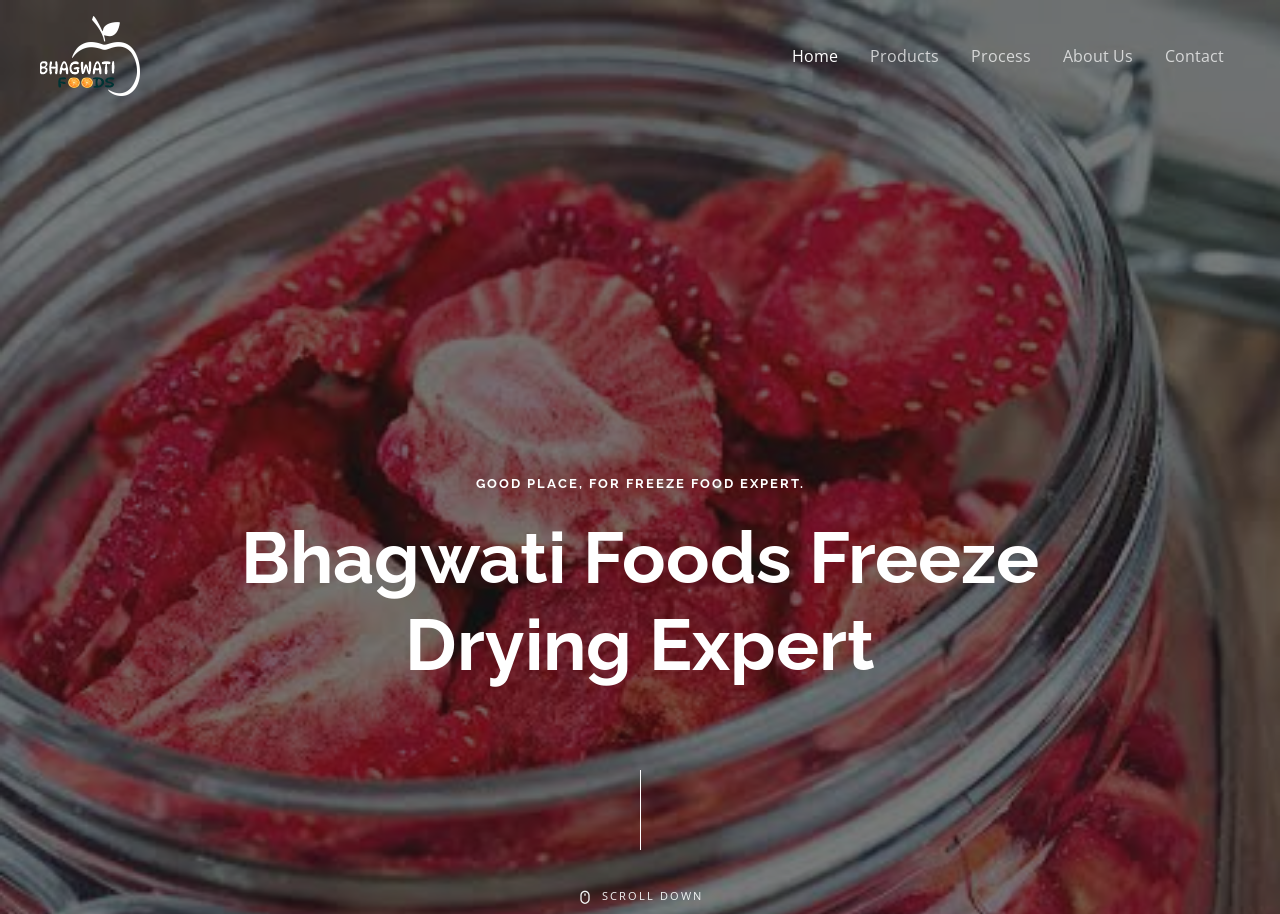What is the logo of Bhagwati Foods?
Ensure your answer is thorough and detailed.

The logo of Bhagwati Foods is a white logo, which is an image element located at the top left corner of the webpage, with a bounding box of [0.031, 0.018, 0.109, 0.105].